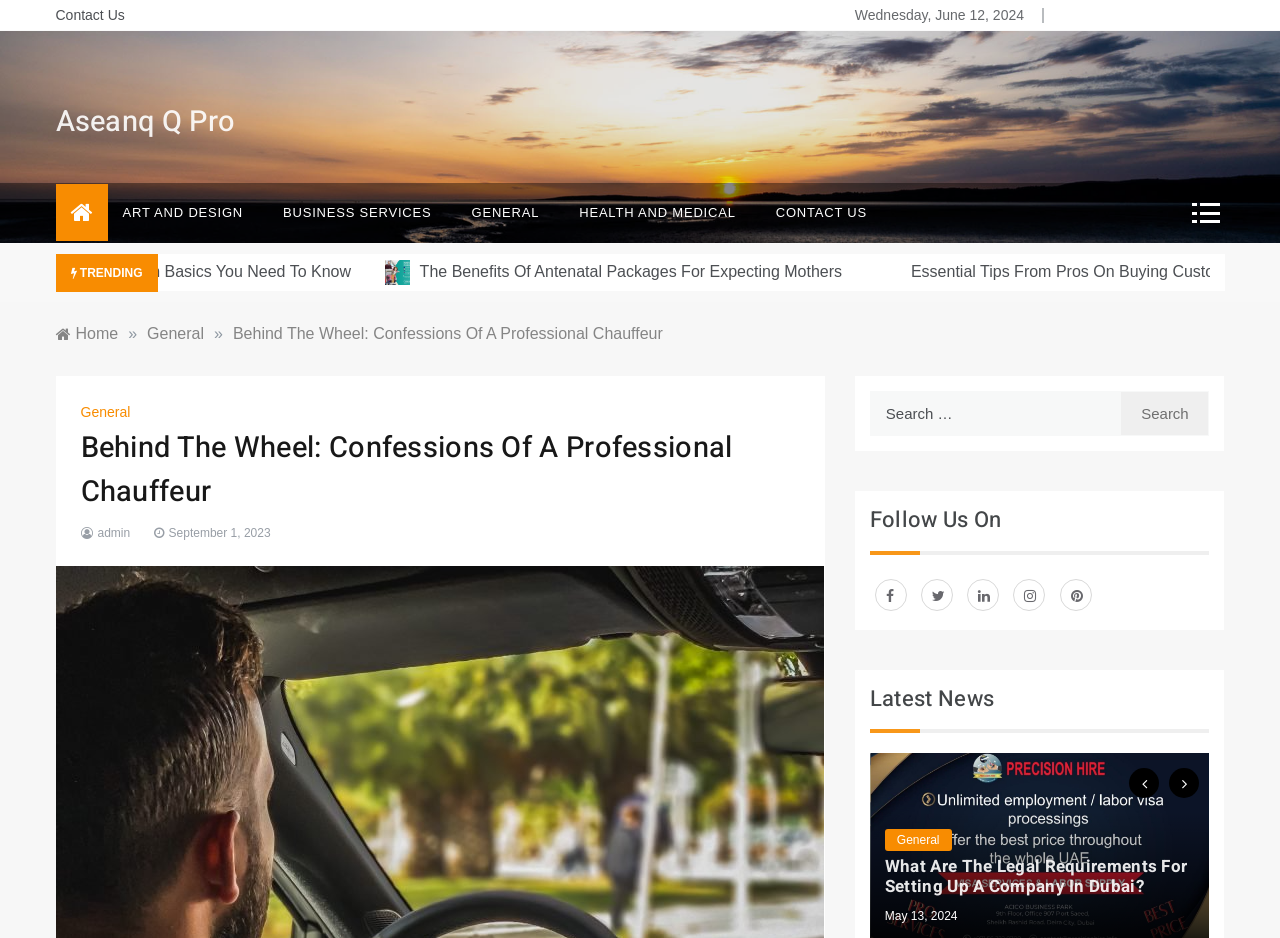Please provide a comprehensive response to the question below by analyzing the image: 
How many social media links are available in the 'Follow Us On' section?

The 'Follow Us On' section is located at the top right corner of the webpage, and it contains two social media links, represented by the icons '' and ''.